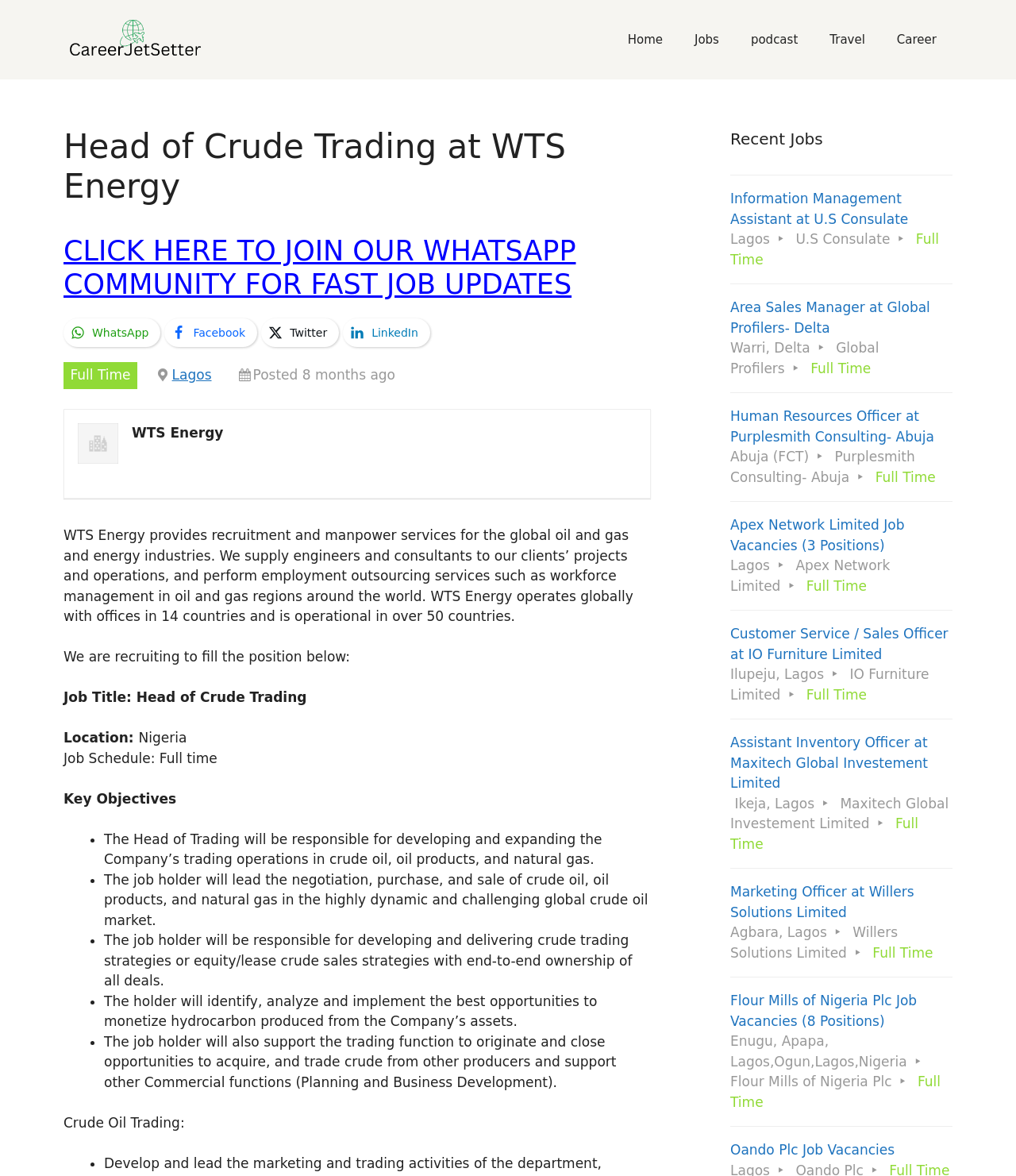Using the details from the image, please elaborate on the following question: How many job vacancies are listed under 'Recent Jobs'?

The number of job vacancies can be counted by looking at the link elements under the 'Recent Jobs' heading, which are 8 in total.